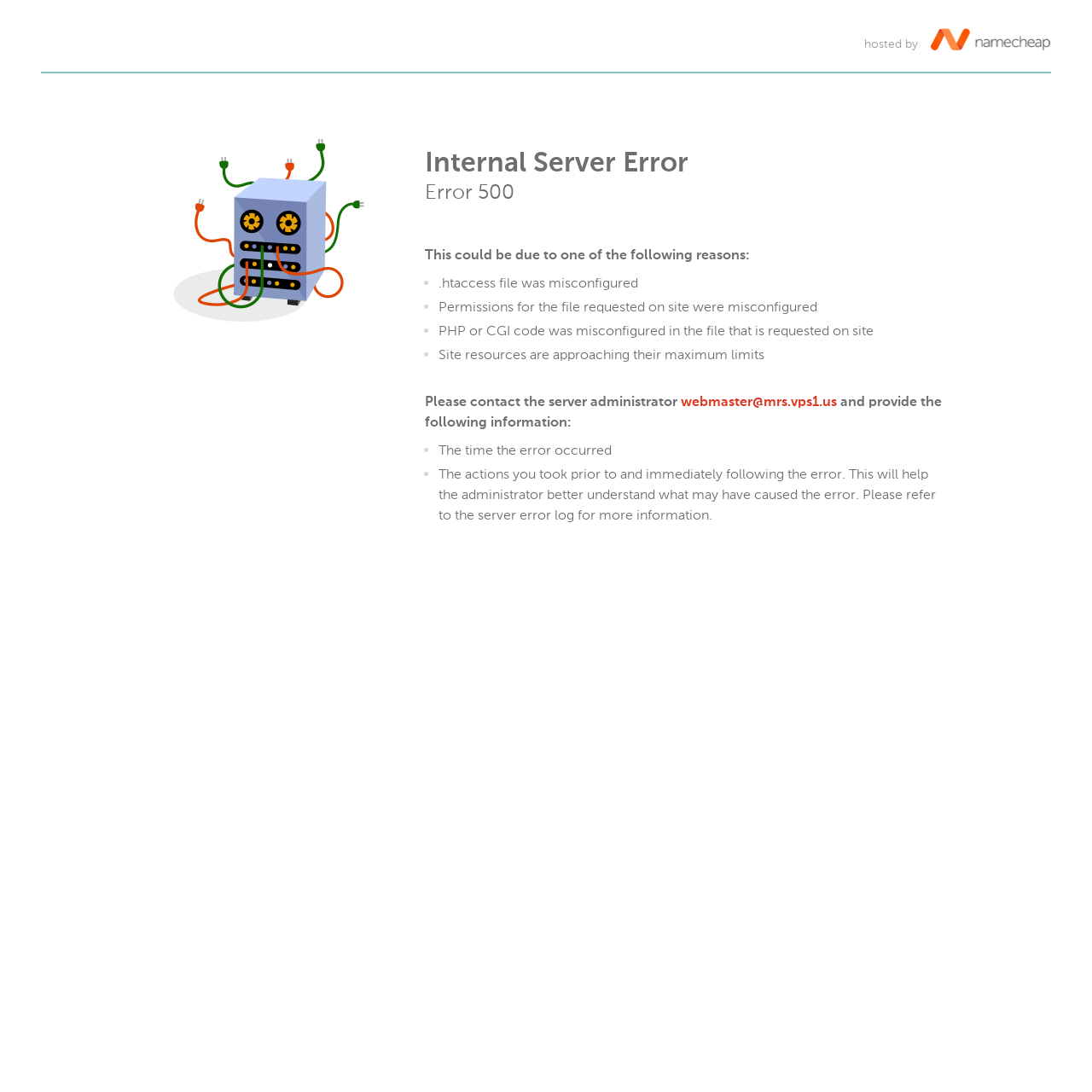Extract the primary header of the webpage and generate its text.

Internal Server Error